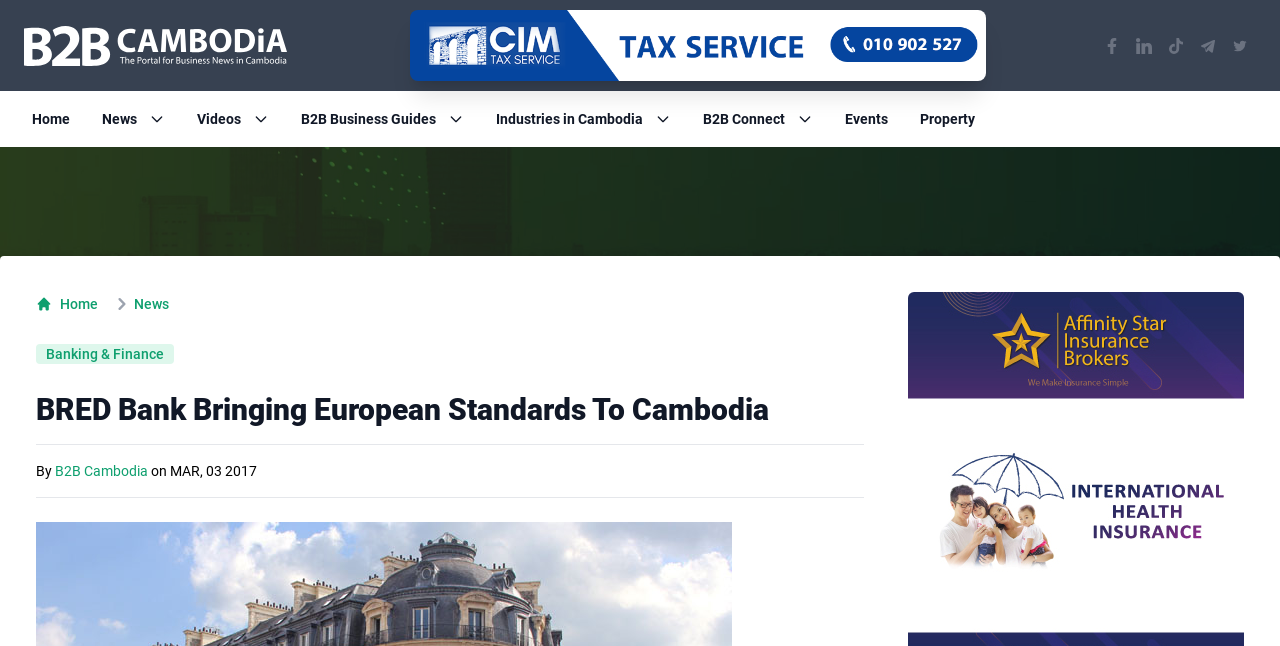Determine the main heading of the webpage and generate its text.

BRED Bank Bringing European Standards To Cambodia